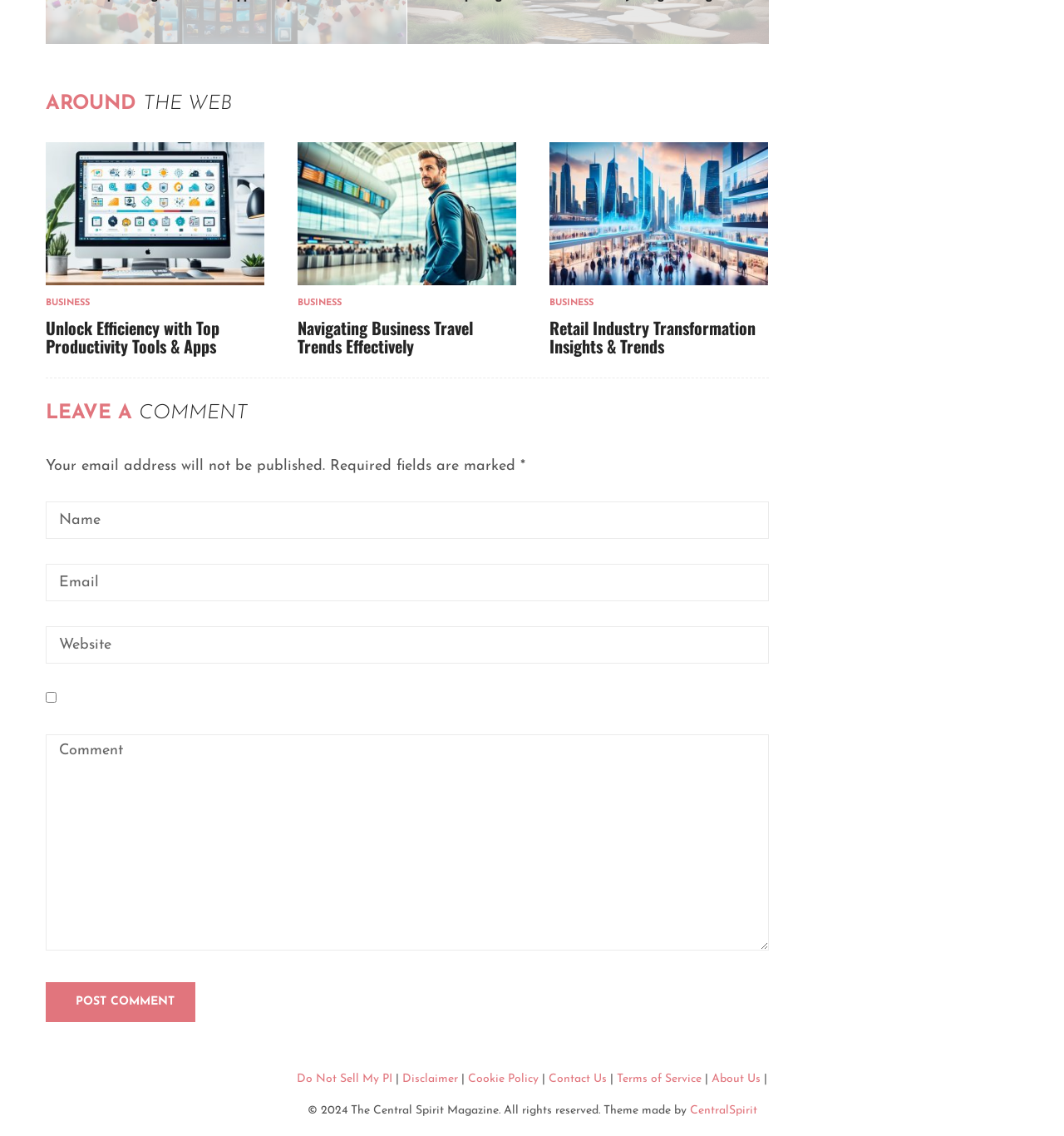Using the description "Terms of Service", locate and provide the bounding box of the UI element.

[0.58, 0.944, 0.659, 0.955]